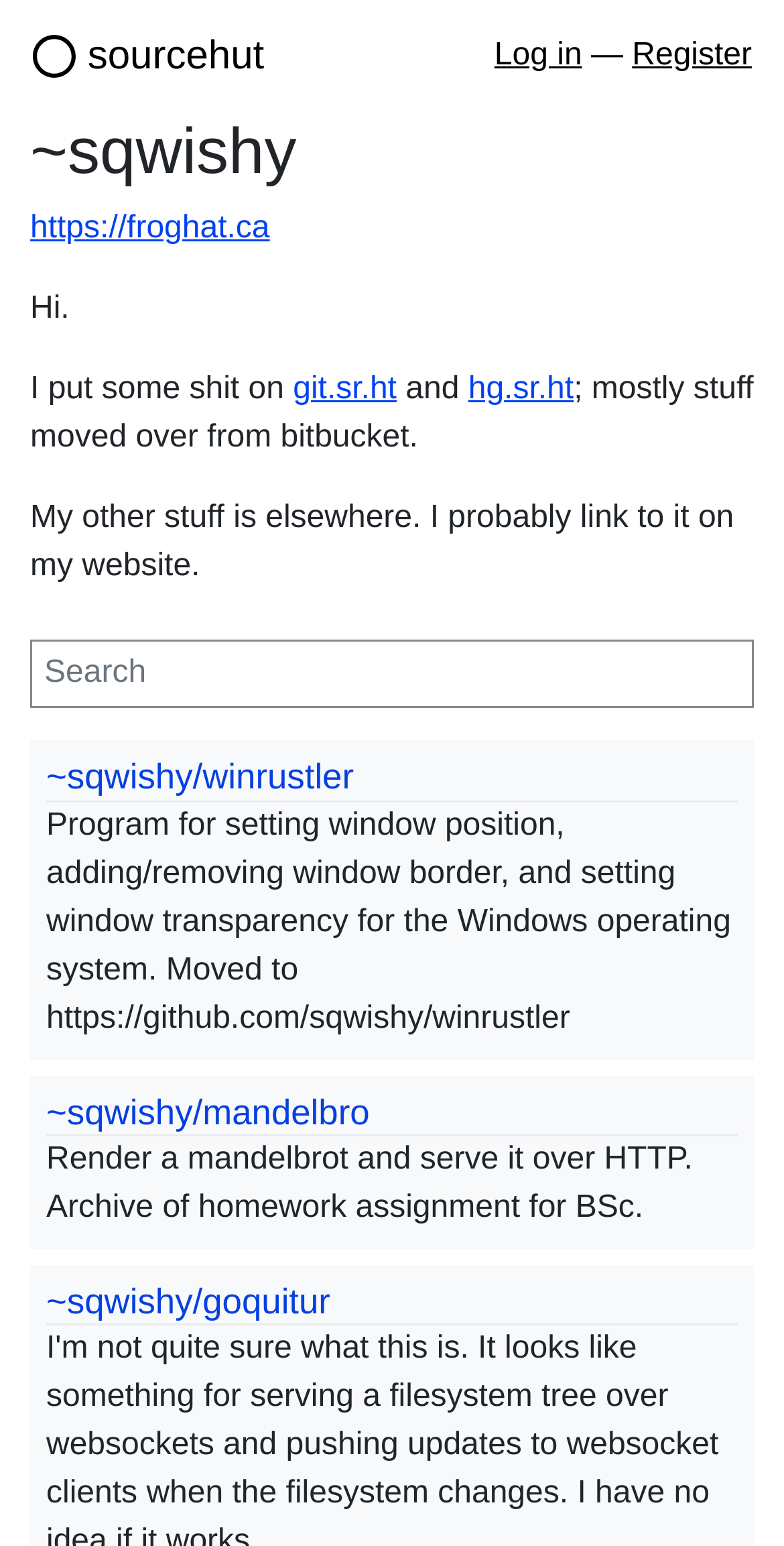Give a succinct answer to this question in a single word or phrase: 
What is the alternative to bitbucket mentioned on the webpage?

git.sr.ht